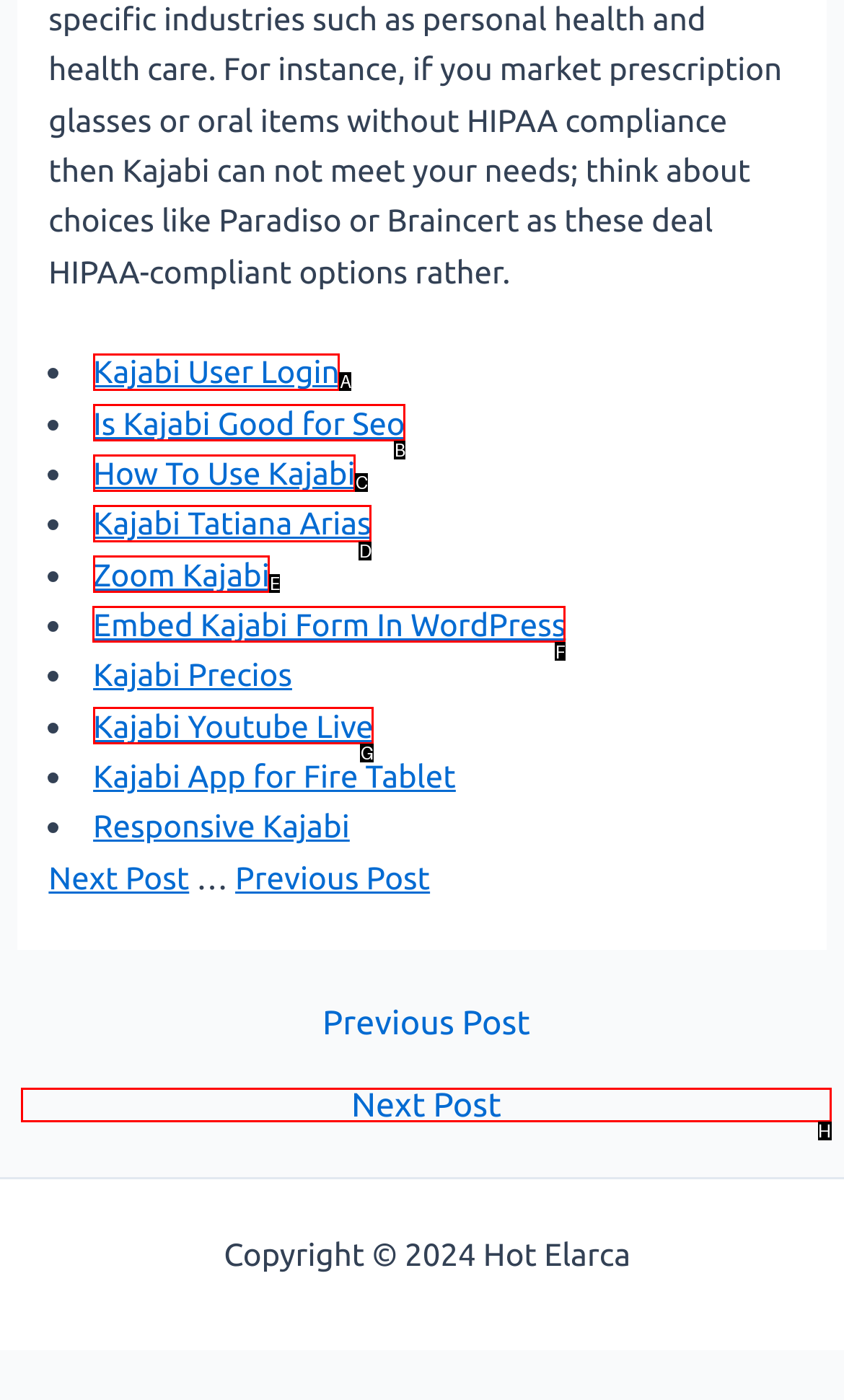Point out the HTML element I should click to achieve the following task: Check out Embed Kajabi Form In WordPress Provide the letter of the selected option from the choices.

F